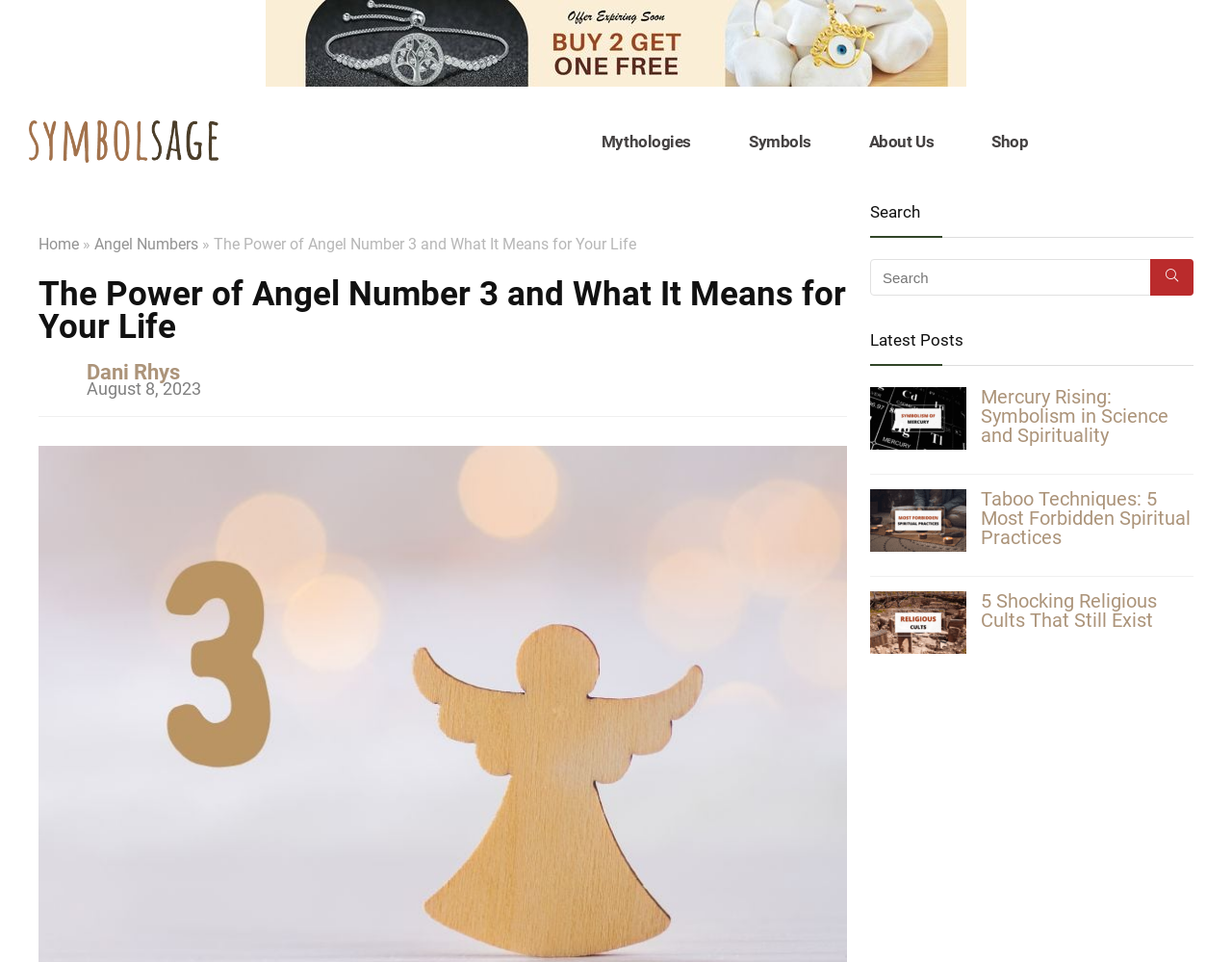Please provide a comprehensive response to the question below by analyzing the image: 
How many latest posts are displayed on the webpage?

The latest posts are displayed in the right sidebar of the webpage, and there are three posts displayed with images and headings. The posts are 'Mercury Rising: Symbolism in Science and Spirituality', 'Taboo Techniques: 5 Most Forbidden Spiritual Practices', and '5 Shocking Religious Cults That Still Exist'.